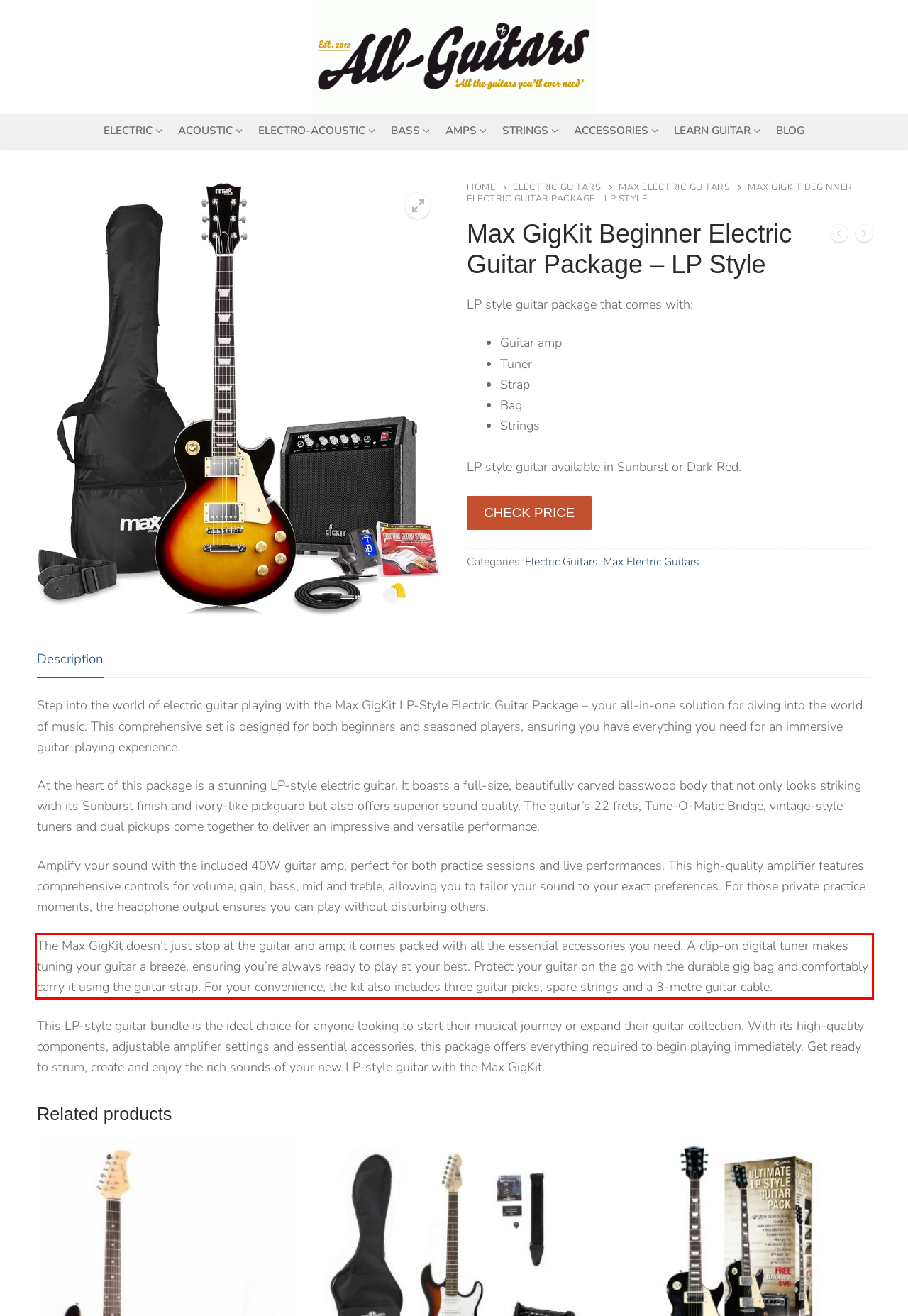Identify the text within the red bounding box on the webpage screenshot and generate the extracted text content.

The Max GigKit doesn’t just stop at the guitar and amp; it comes packed with all the essential accessories you need. A clip-on digital tuner makes tuning your guitar a breeze, ensuring you’re always ready to play at your best. Protect your guitar on the go with the durable gig bag and comfortably carry it using the guitar strap. For your convenience, the kit also includes three guitar picks, spare strings and a 3-metre guitar cable.